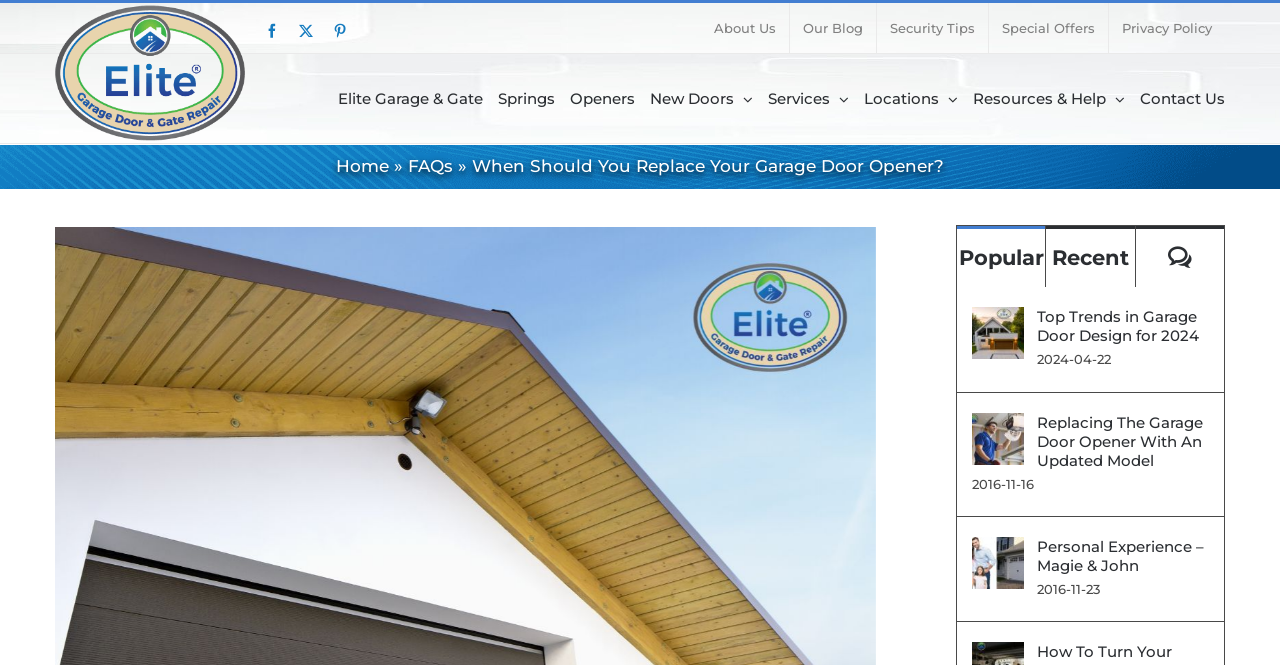Based on the element description: "About Us", identify the bounding box coordinates for this UI element. The coordinates must be four float numbers between 0 and 1, listed as [left, top, right, bottom].

[0.548, 0.005, 0.616, 0.08]